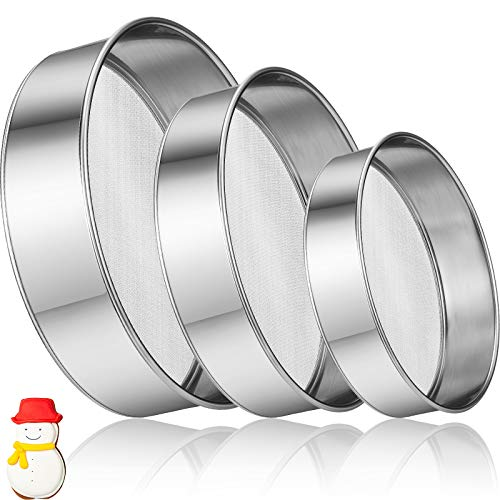What is the purpose of the sifters?
Give a thorough and detailed response to the question.

The caption explains that the sifters are essential tools for any baking enthusiast, and their finely woven mesh ensures that flour and other powders such as cocoa and sugar are sifted to perfection, free from clumps, allowing for lightweight, fluffy textures in baked goods.